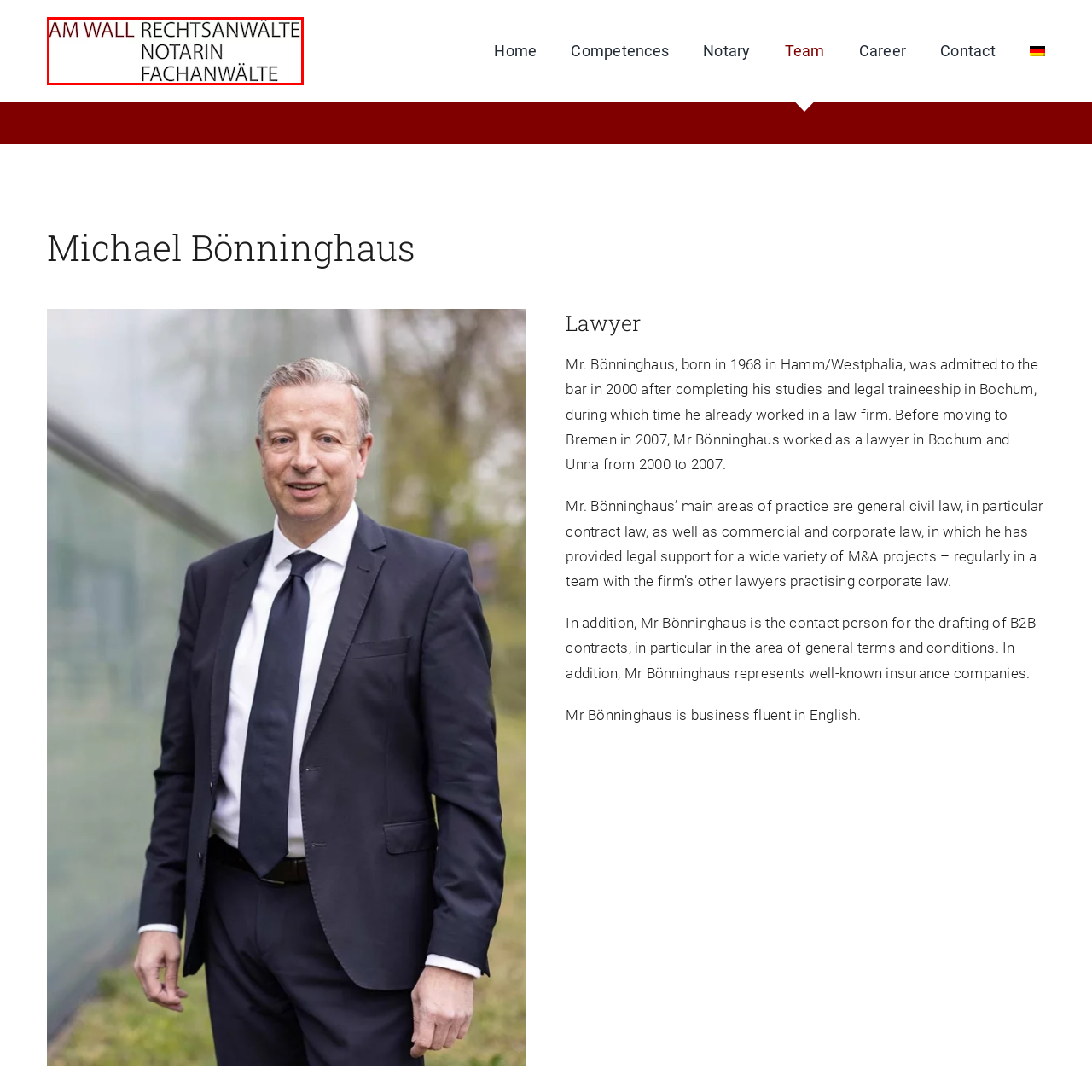What type of law does the firm specialize in?
Inspect the image surrounded by the red bounding box and answer the question using a single word or a short phrase.

Corporate and commercial law